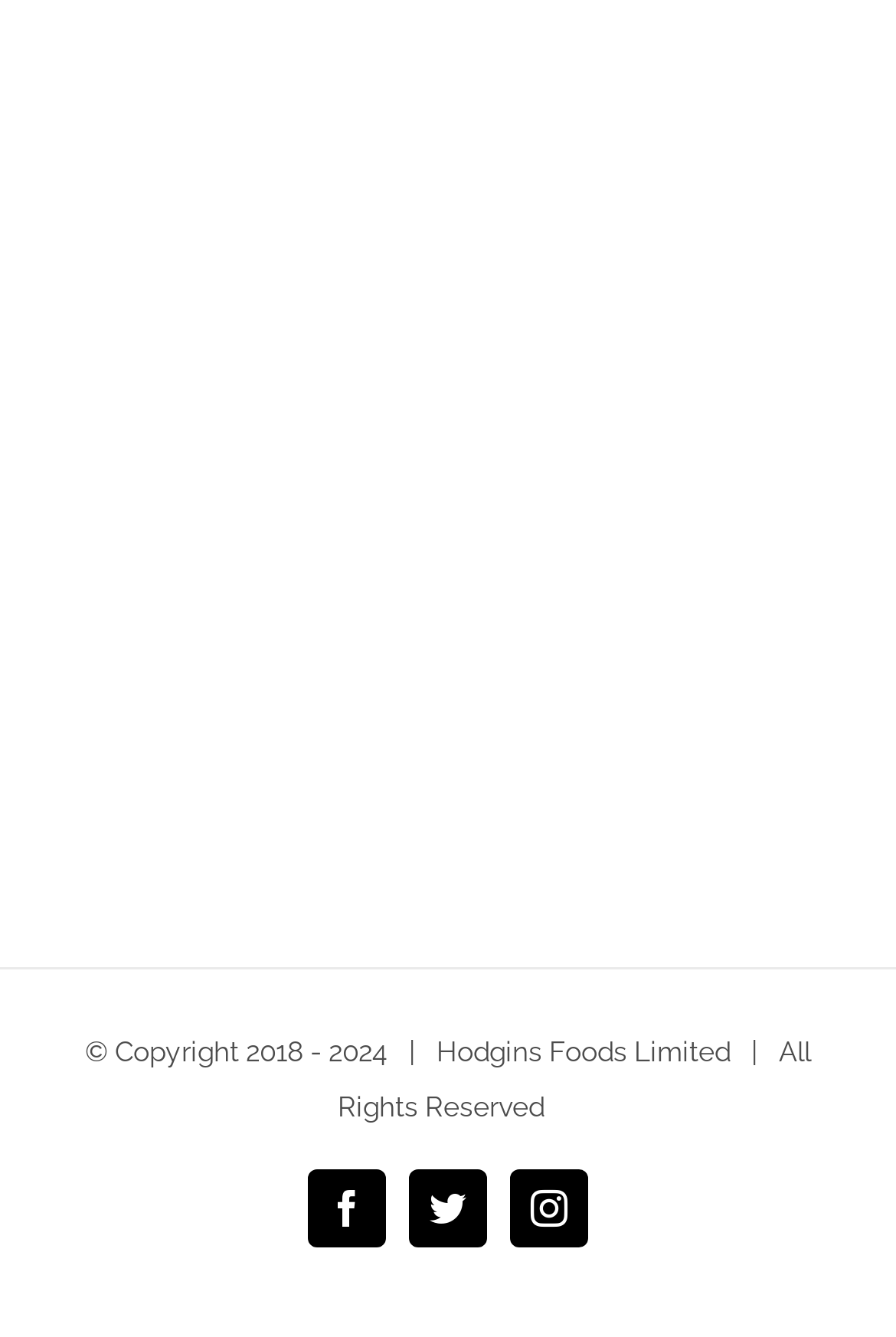Answer the following in one word or a short phrase: 
How many social media links are there?

3